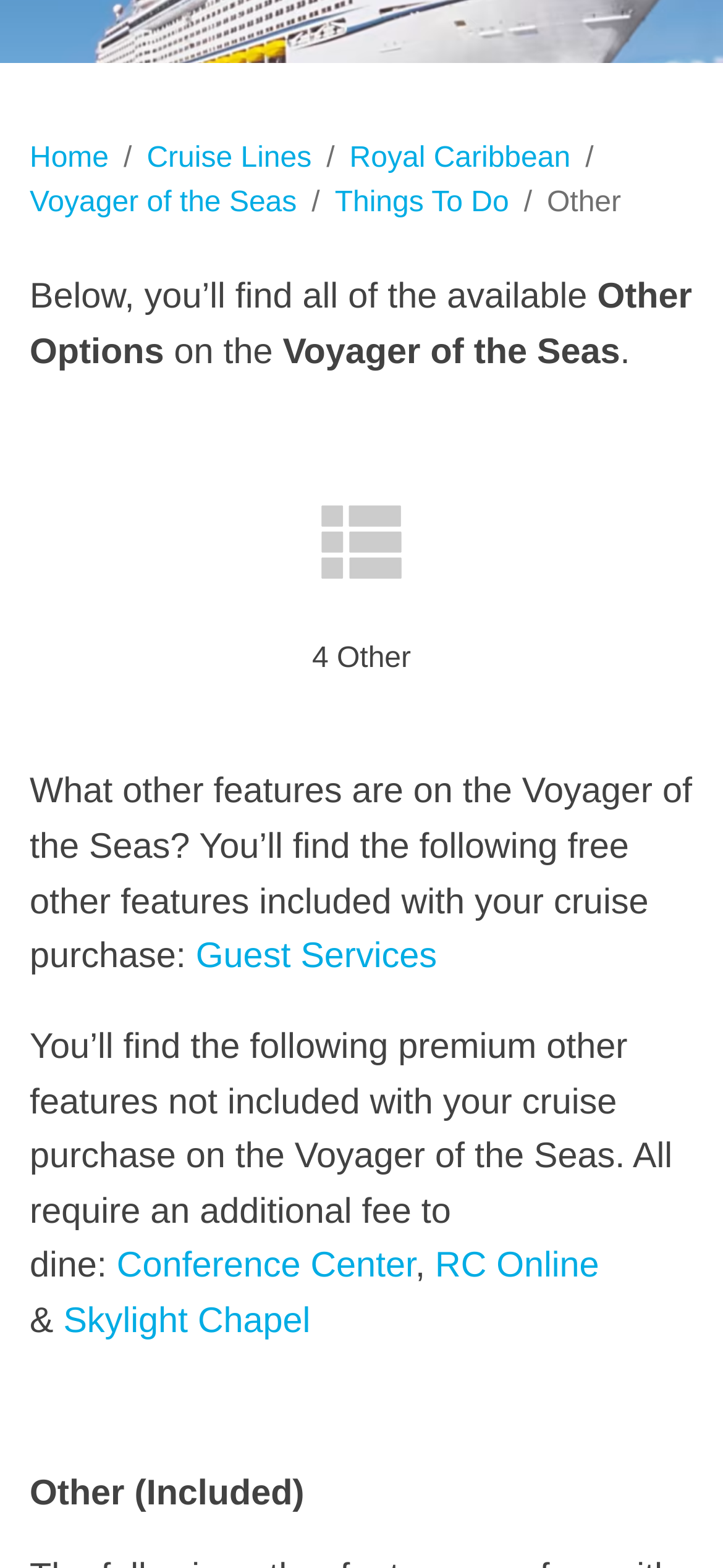From the screenshot, find the bounding box of the UI element matching this description: "Royal Caribbean". Supply the bounding box coordinates in the form [left, top, right, bottom], each a float between 0 and 1.

[0.483, 0.087, 0.789, 0.116]